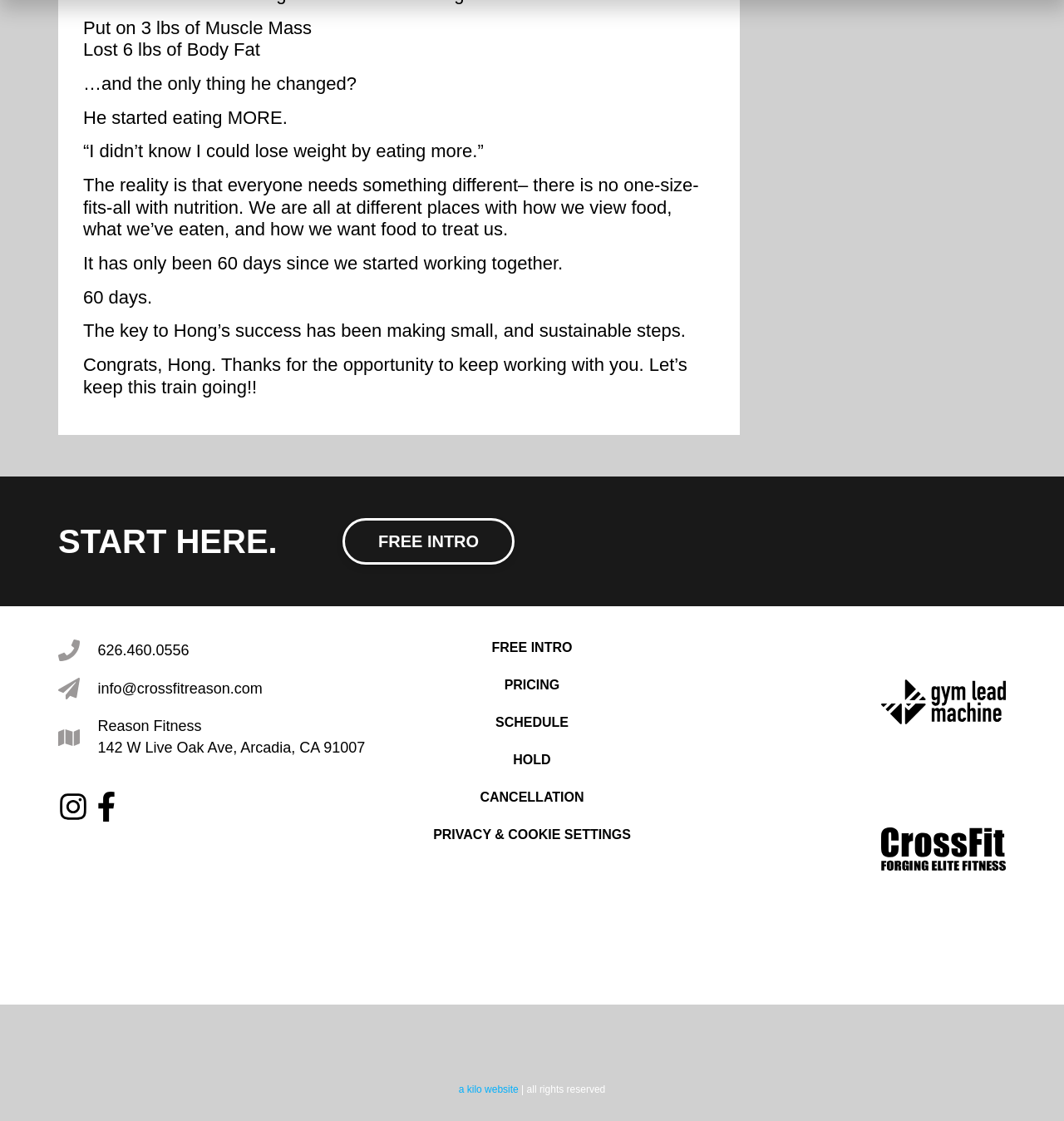Can you determine the bounding box coordinates of the area that needs to be clicked to fulfill the following instruction: "Schedule a session"?

[0.352, 0.637, 0.648, 0.652]